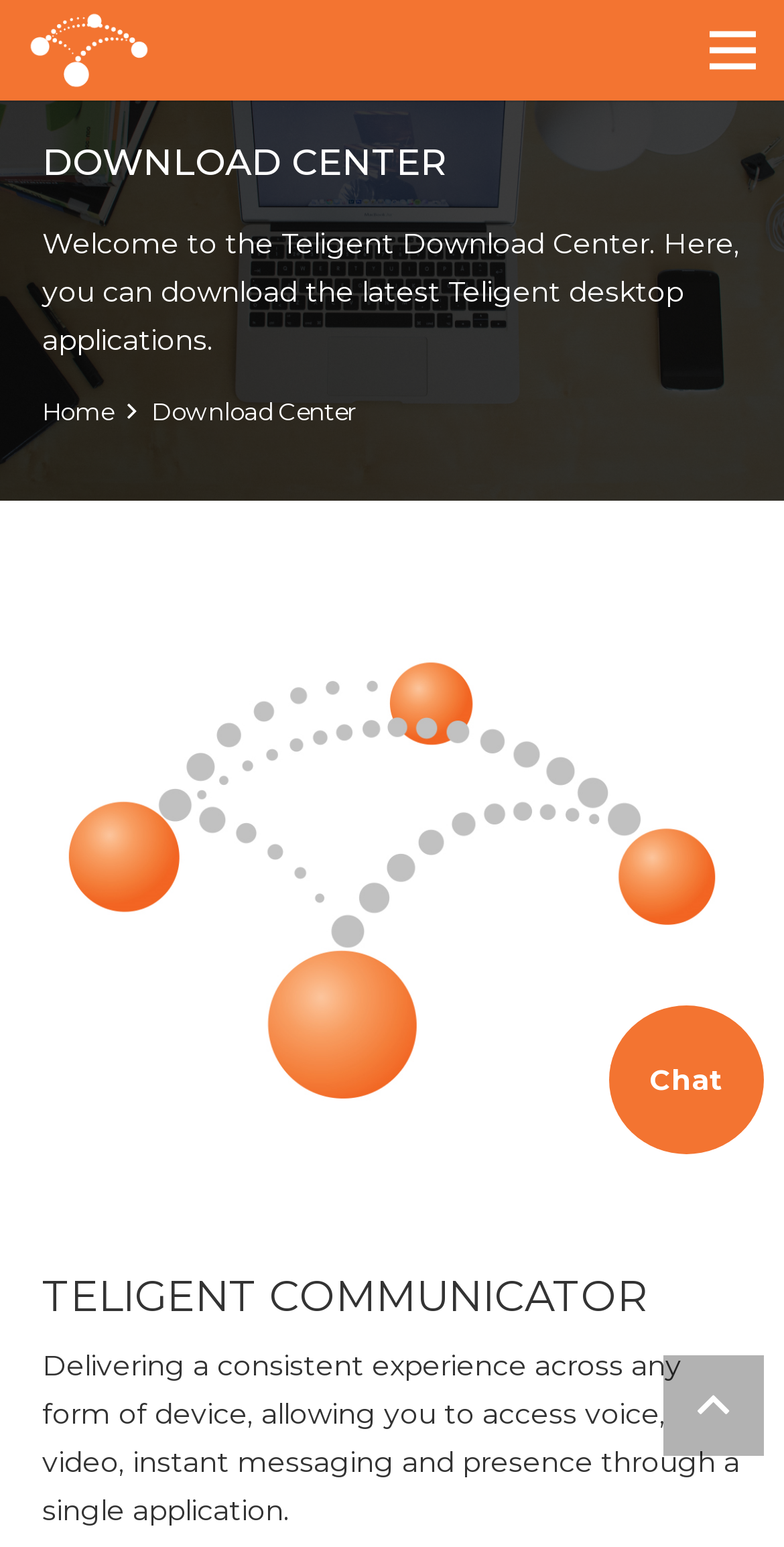What is the purpose of Teligent Communicator?
Please look at the screenshot and answer using one word or phrase.

Delivering a consistent experience across devices